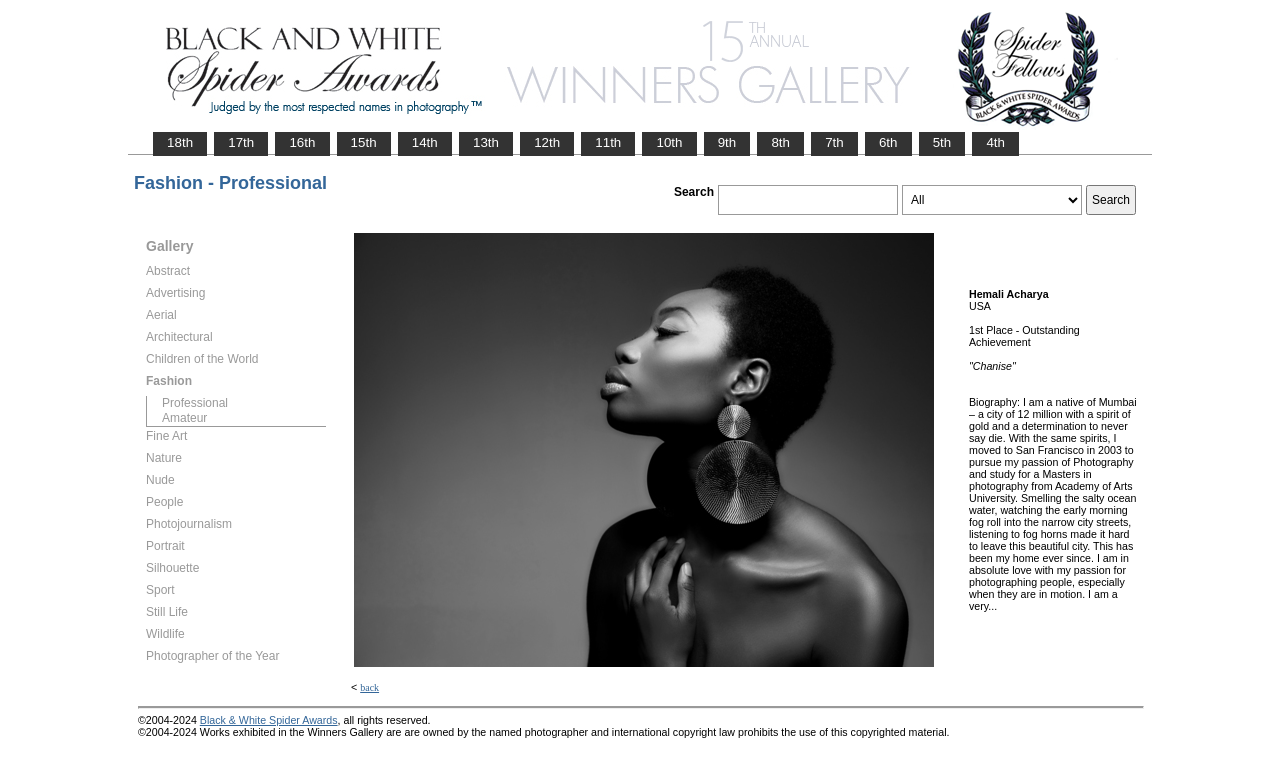Please specify the bounding box coordinates of the clickable section necessary to execute the following command: "Select an option from the All dropdown".

[0.704, 0.239, 0.846, 0.287]